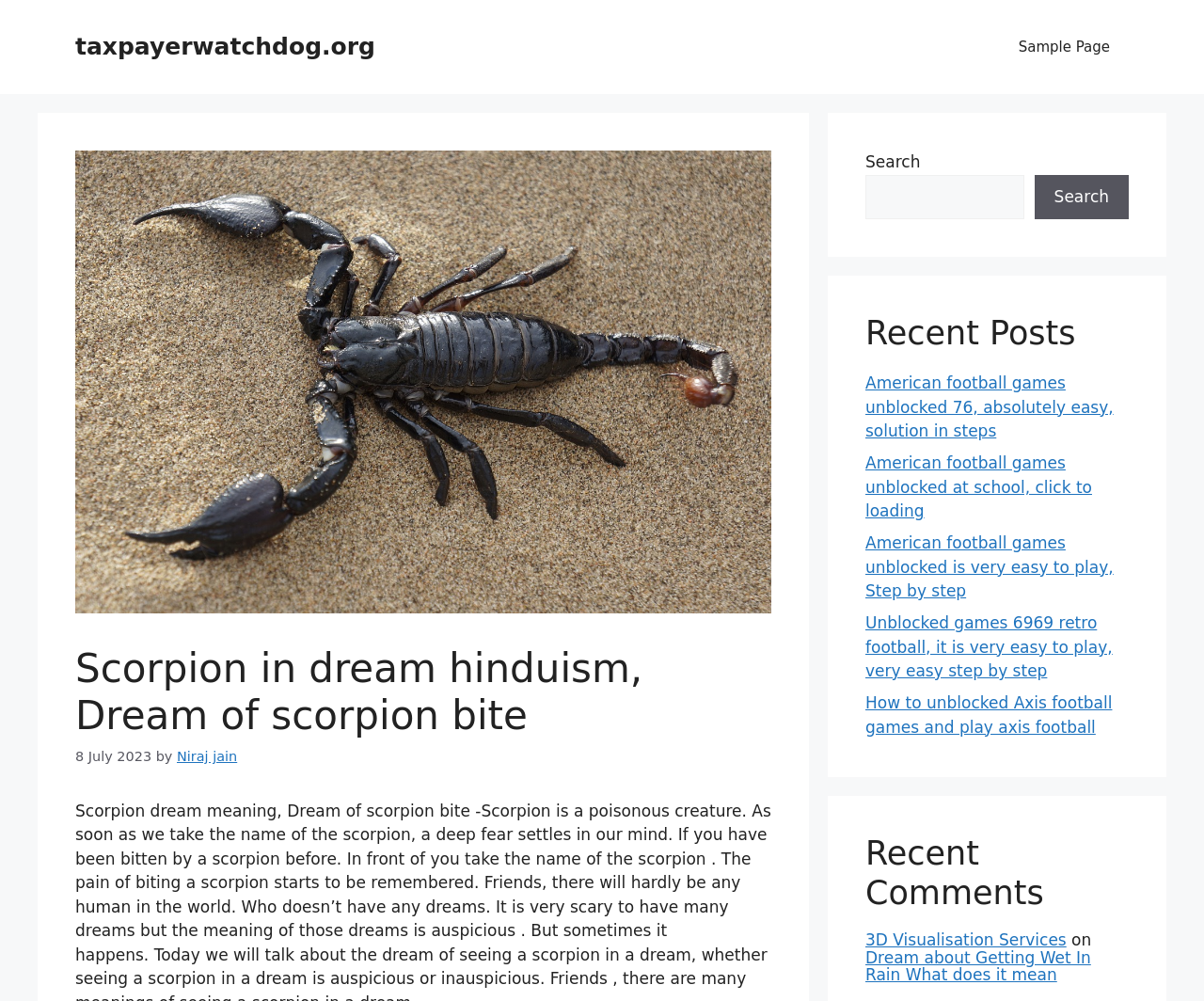What is the date of the article 'Scorpion in dream hinduism, Dream of scorpion bite'?
Please respond to the question thoroughly and include all relevant details.

The date of the article can be found in the time element with a bounding box coordinate of [0.062, 0.748, 0.126, 0.763], which contains the static text '8 July 2023'.